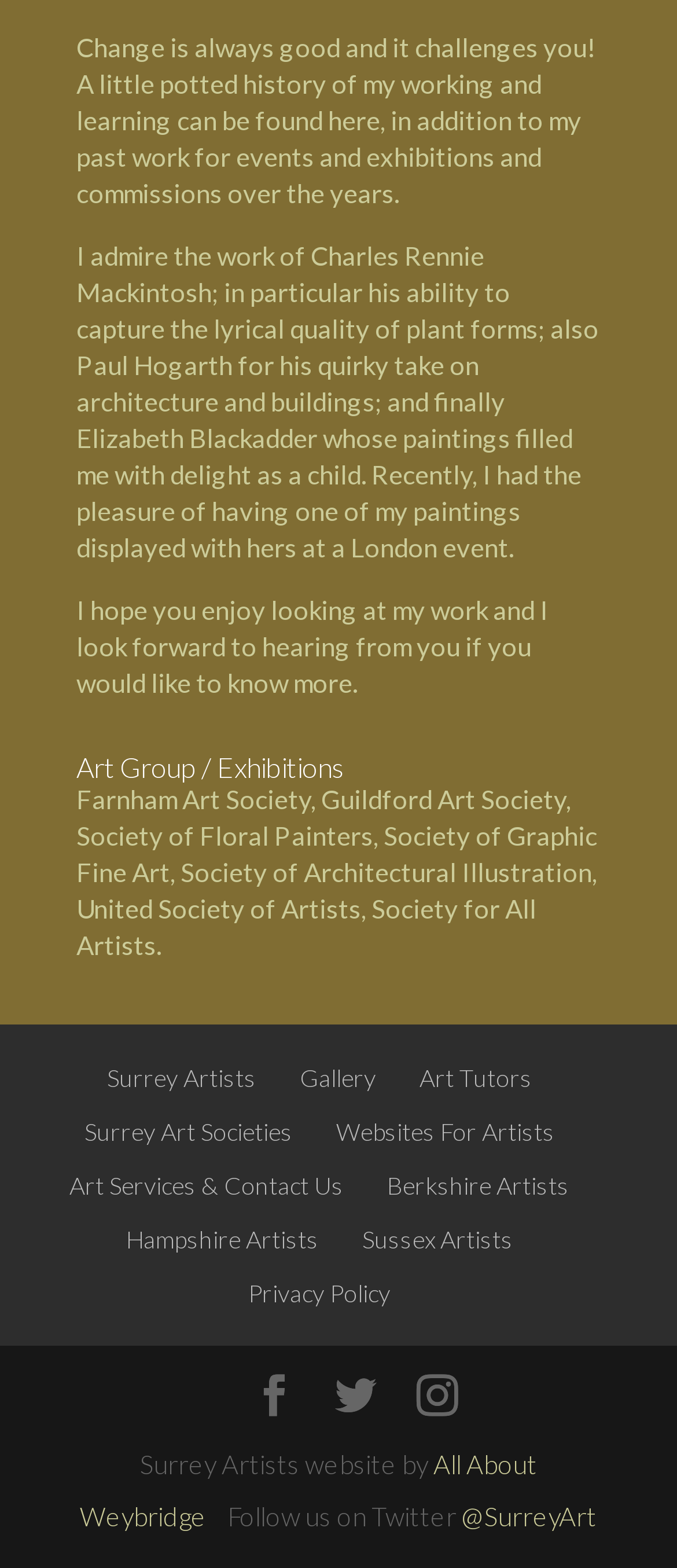Please identify the bounding box coordinates of the region to click in order to complete the given instruction: "Go to Privacy Policy". The coordinates should be four float numbers between 0 and 1, i.e., [left, top, right, bottom].

[0.367, 0.815, 0.577, 0.834]